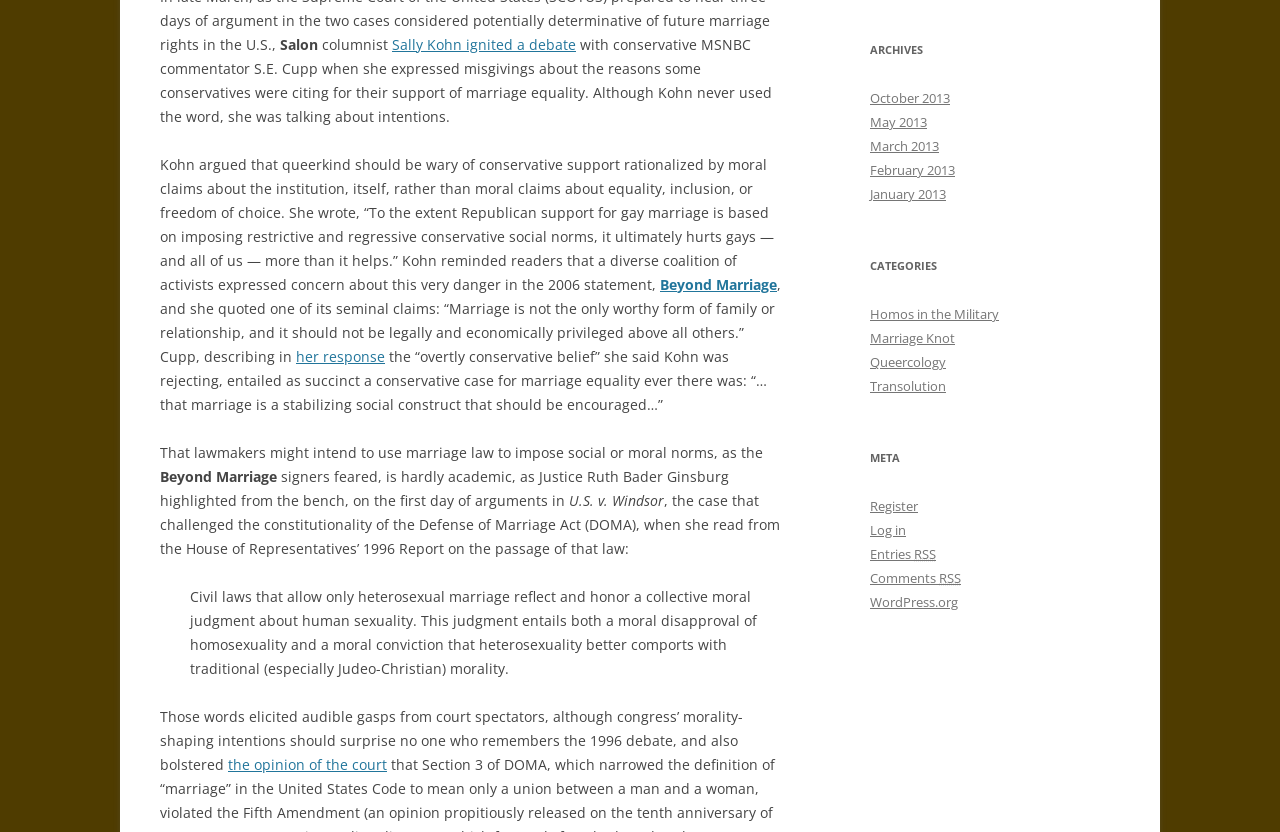Identify the bounding box coordinates for the UI element described as follows: "Homos in the Military". Ensure the coordinates are four float numbers between 0 and 1, formatted as [left, top, right, bottom].

[0.68, 0.367, 0.78, 0.389]